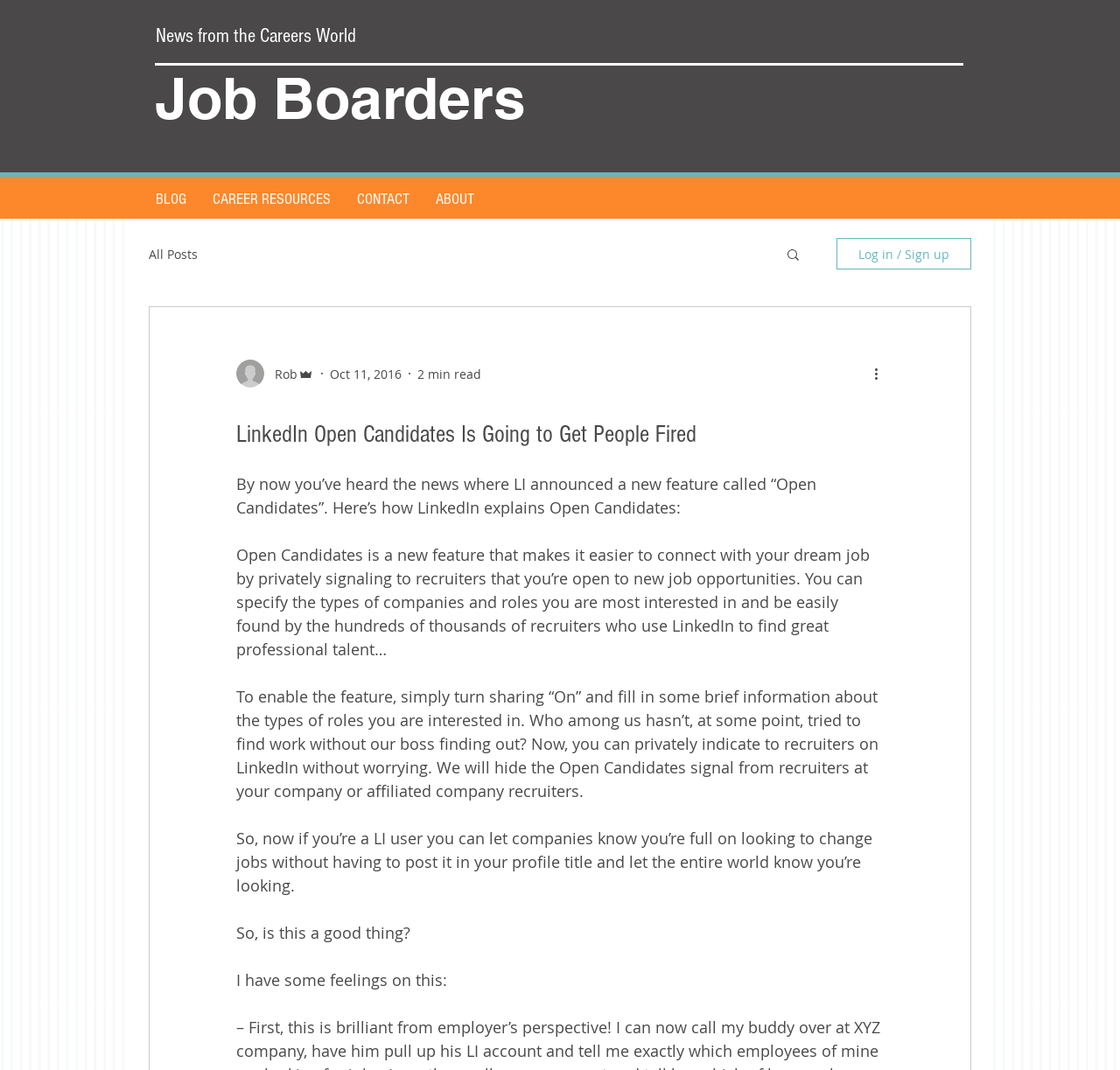Look at the image and answer the question in detail:
What is the author's tone in the article?

I deduced the answer by analyzing the text, which asks questions like 'So, is this a good thing?' and 'I have some feelings on this:', indicating that the author is inquiring and exploring the implications of the Open Candidates feature.